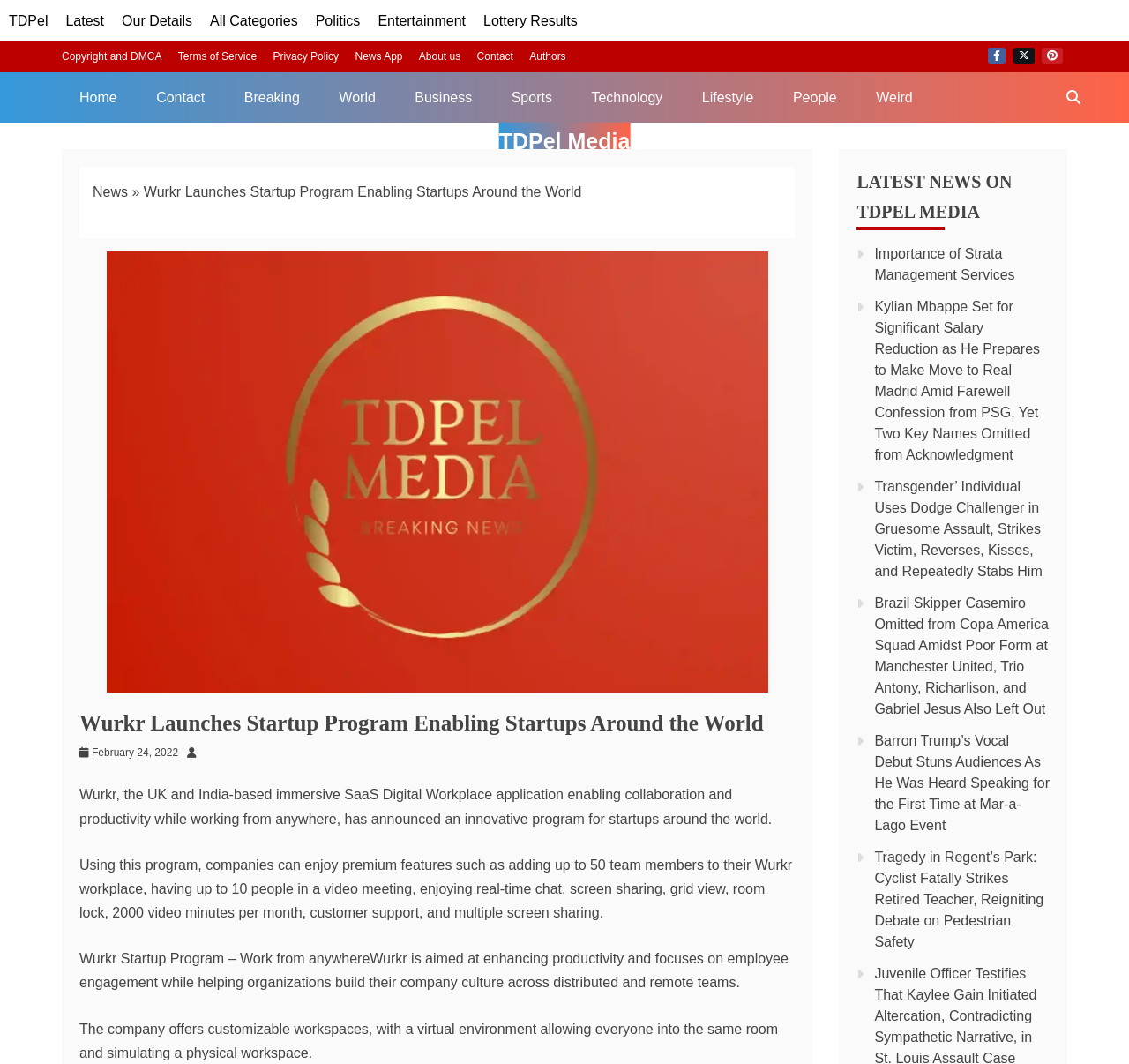Find the bounding box coordinates for the area that must be clicked to perform this action: "Read the latest news on TDPel Media".

[0.775, 0.231, 0.899, 0.265]